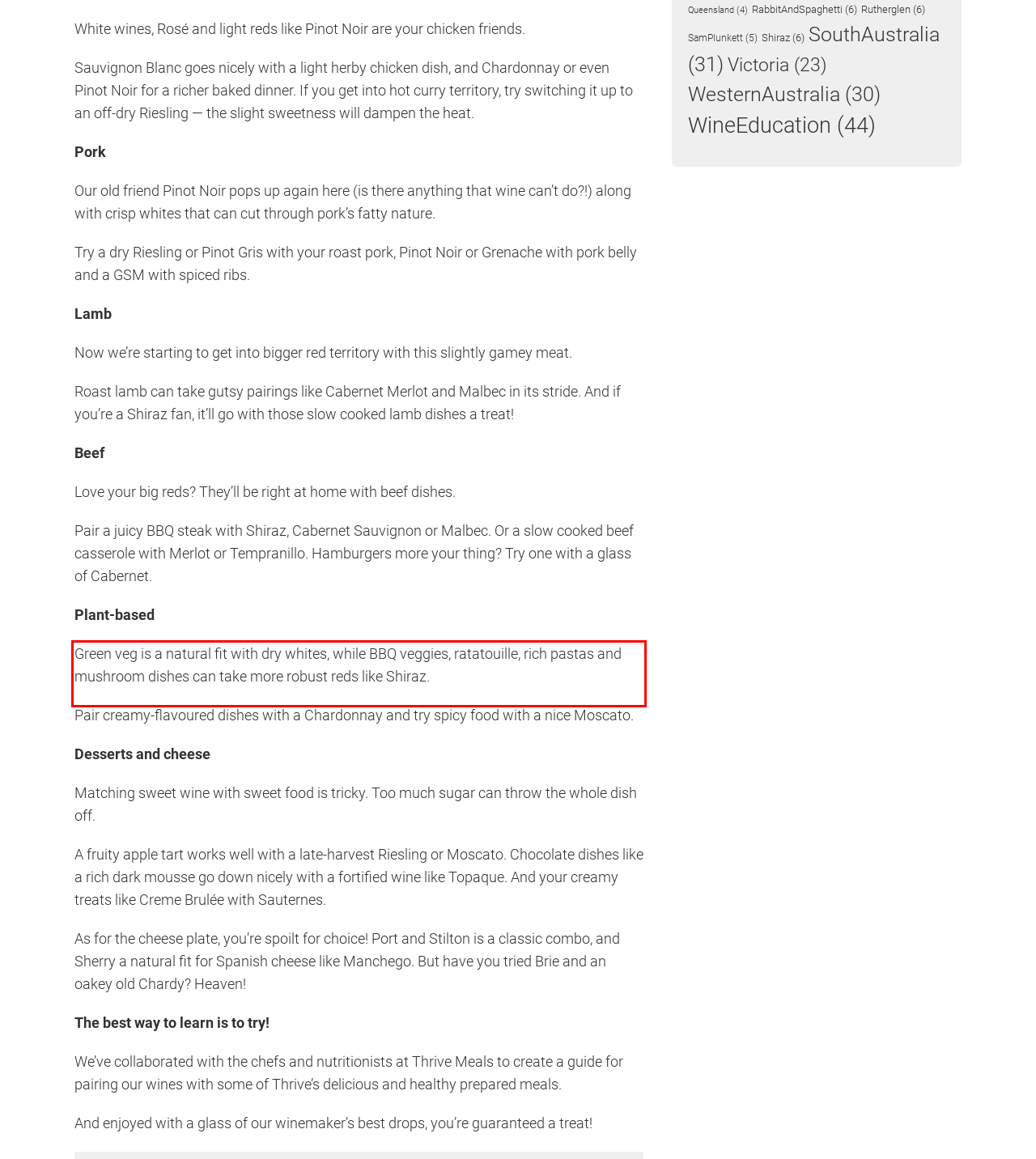You have a screenshot of a webpage, and there is a red bounding box around a UI element. Utilize OCR to extract the text within this red bounding box.

Green veg is a natural fit with dry whites, while BBQ veggies, ratatouille, rich pastas and mushroom dishes can take more robust reds like Shiraz.